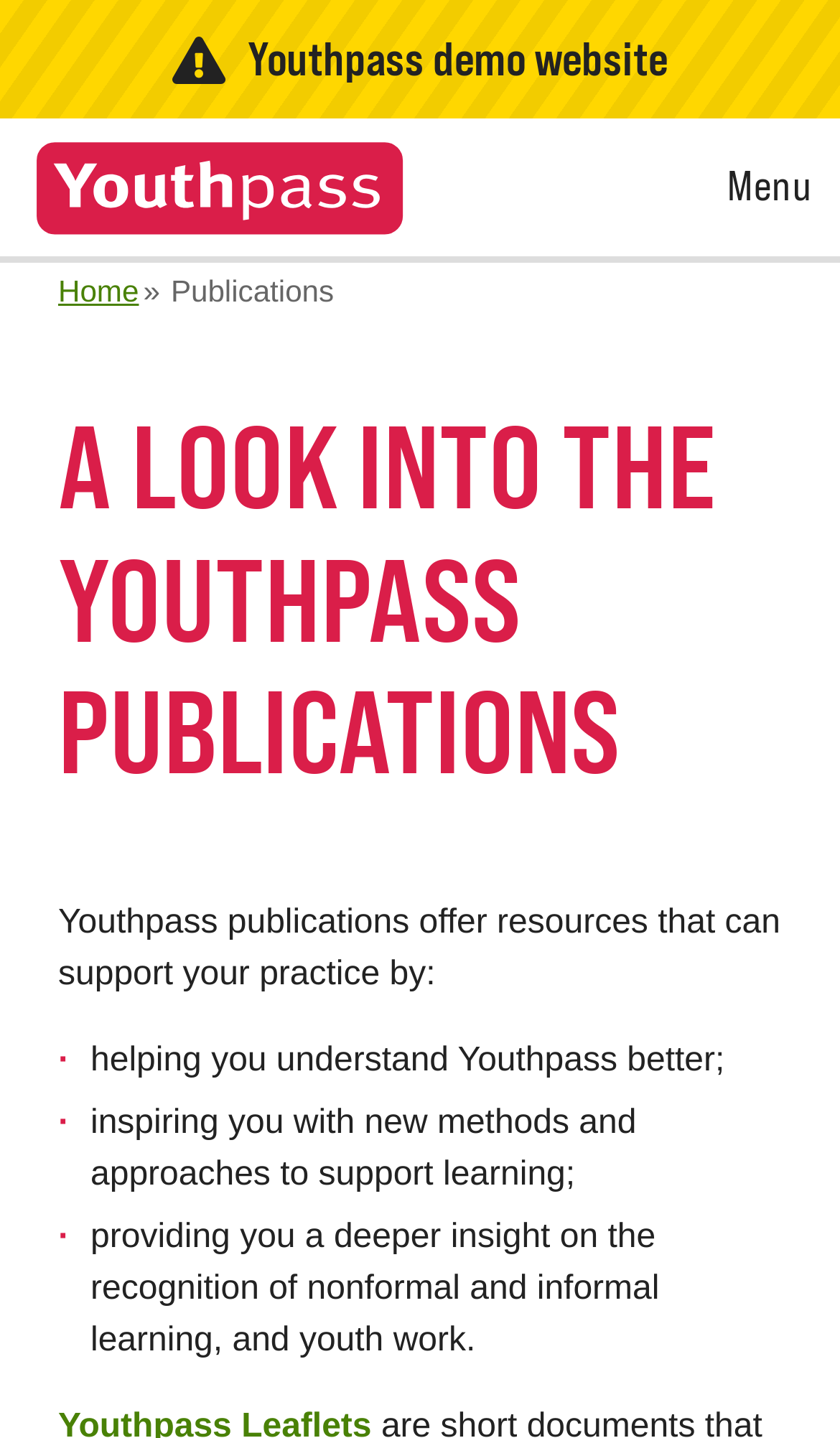Please find the bounding box for the UI component described as follows: "Prev".

None